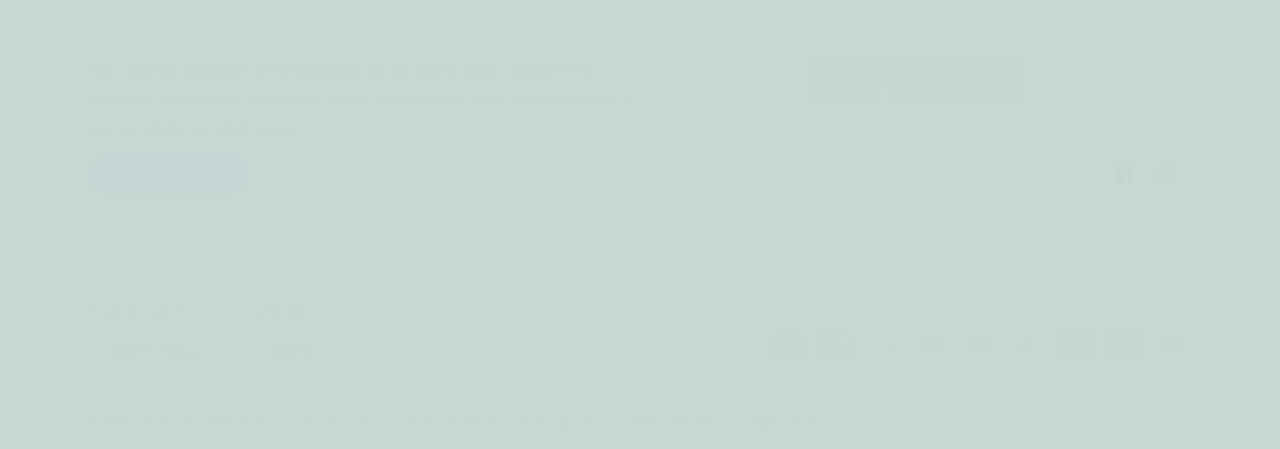What is the copyright year of the website?
Based on the screenshot, answer the question with a single word or phrase.

2024